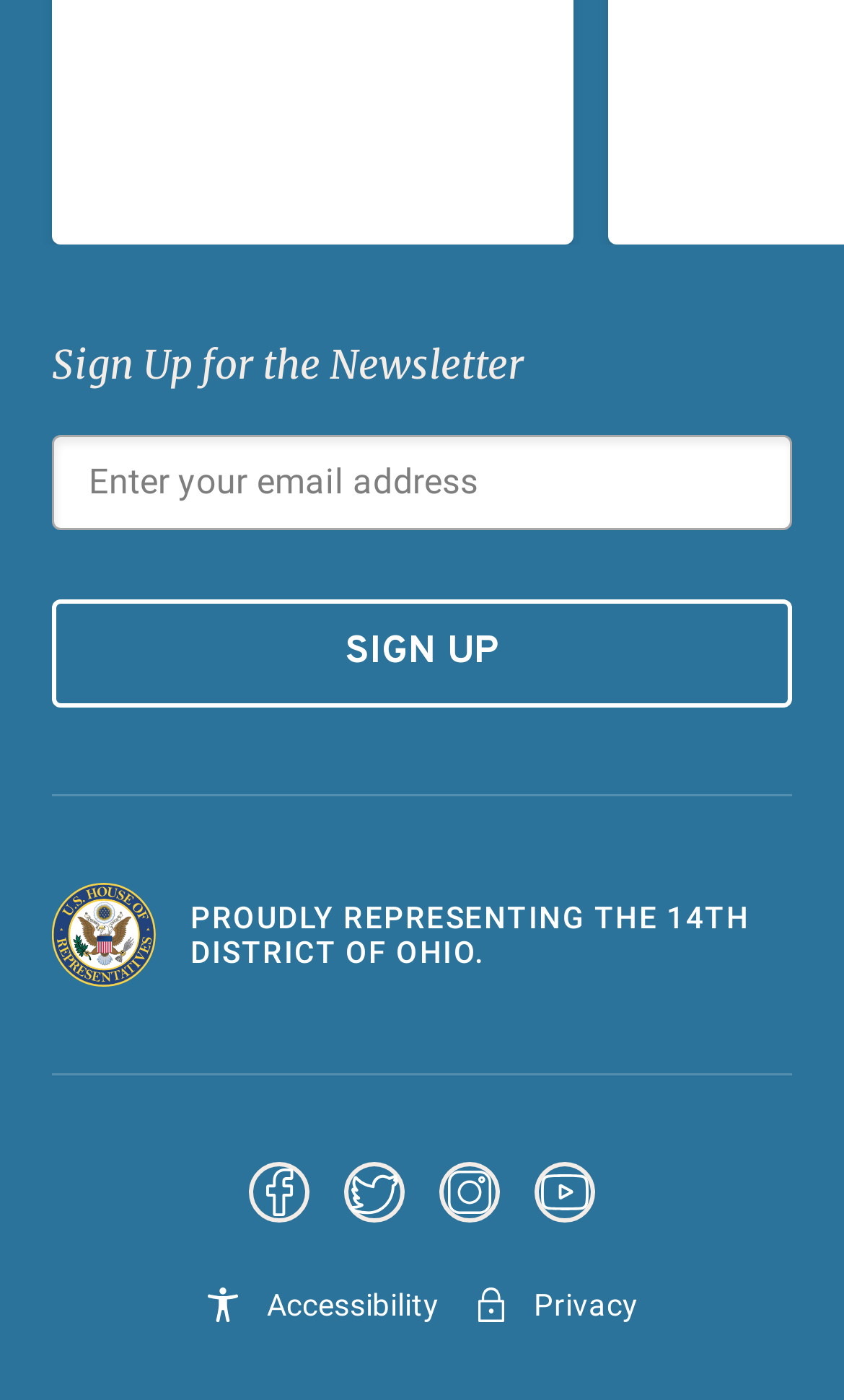What is the district represented?
Answer the question with detailed information derived from the image.

The static text 'PROUDLY REPRESENTING THE 14TH DISTRICT OF OHIO.' is present on the webpage, indicating that the webpage is related to the 14th district of Ohio.